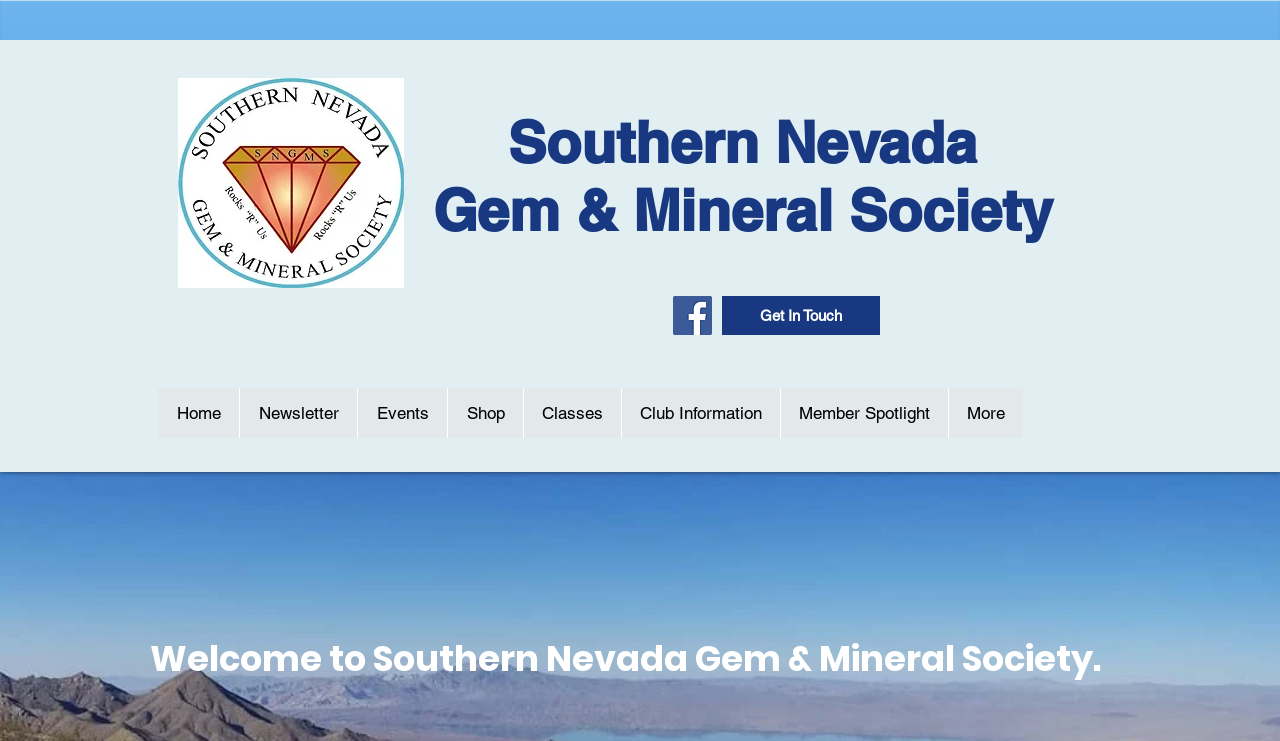What is the purpose of the 'Get In Touch' button?
From the screenshot, provide a brief answer in one word or phrase.

To contact the society